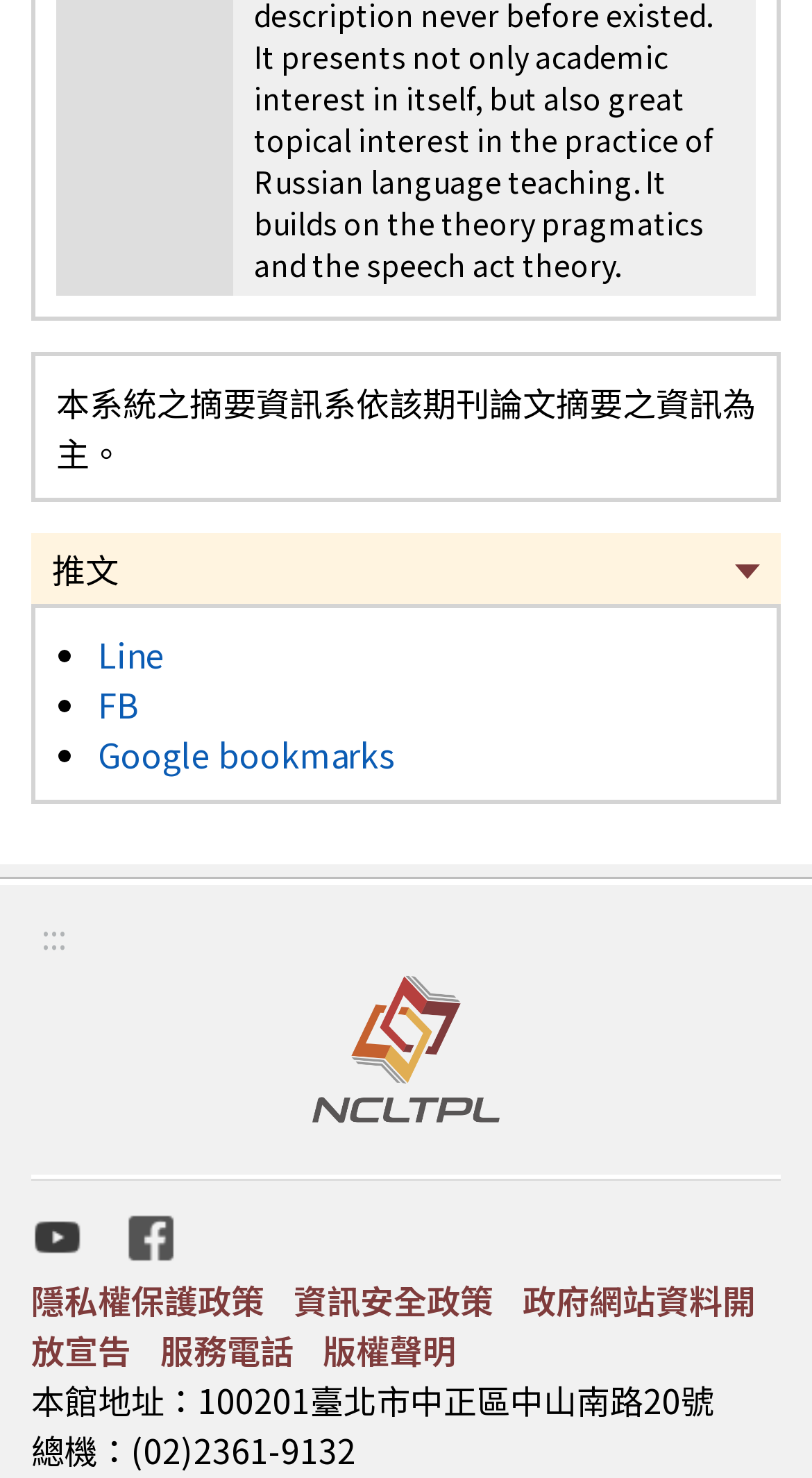How many links are there in the footer?
Please give a detailed and elaborate answer to the question.

I counted the number of links in the footer by looking at the links at the bottom of the webpage. I found links to YouTube, Facebook, Line, Google bookmarks, 隱私權保護政策, 資訊安全政策, and 政府網站資料開放宣告. Therefore, there are 7 links in the footer.